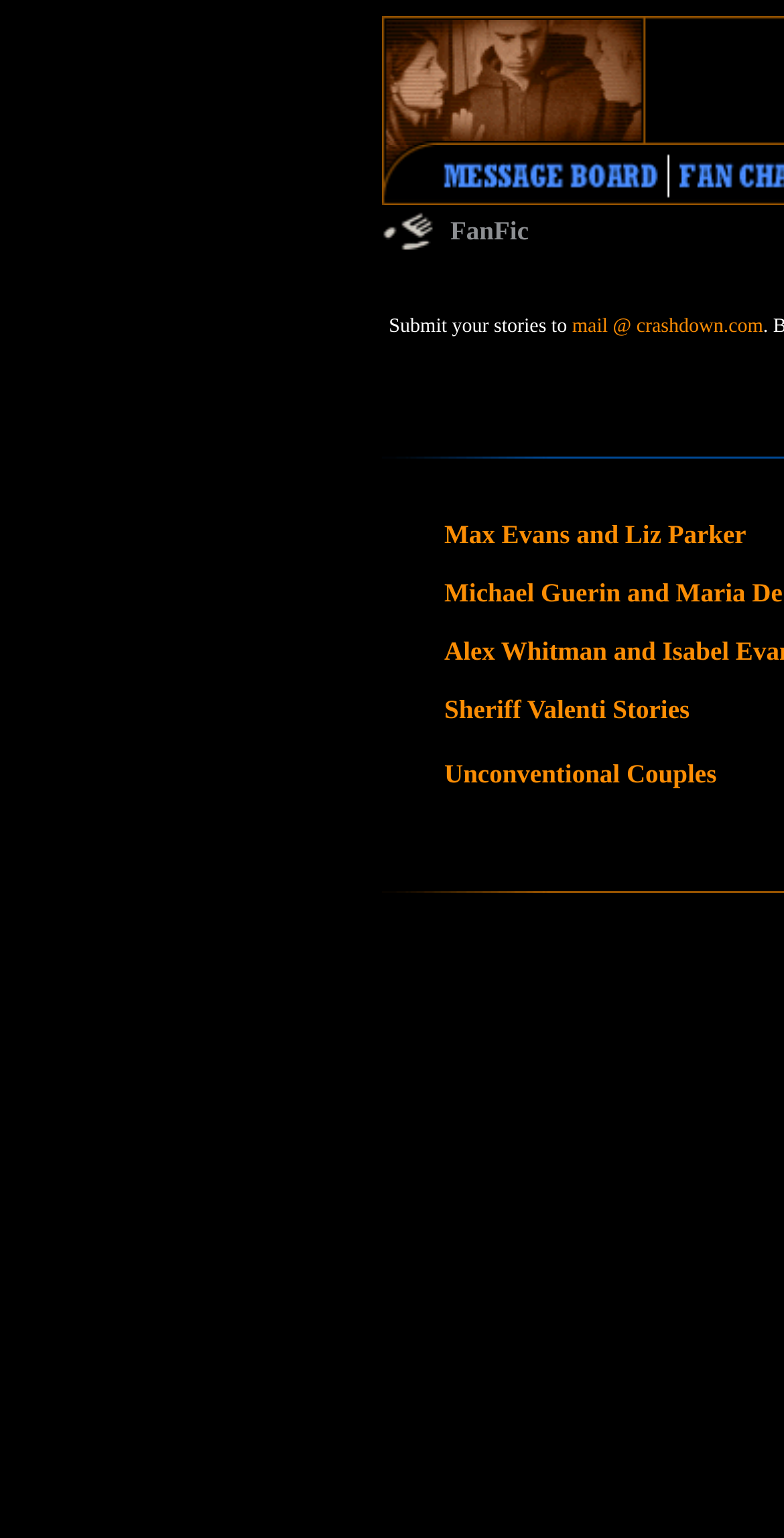Using the elements shown in the image, answer the question comprehensively: What is the topic of the story categorized under 'Unconventional Couples'?

By analyzing the layout of the webpage, I found a link with the text 'Unconventional Couples' which is related to the topic of Roswell, as it is part of the webpage with the title 'Roswell: Crashdown (FanFic)'.